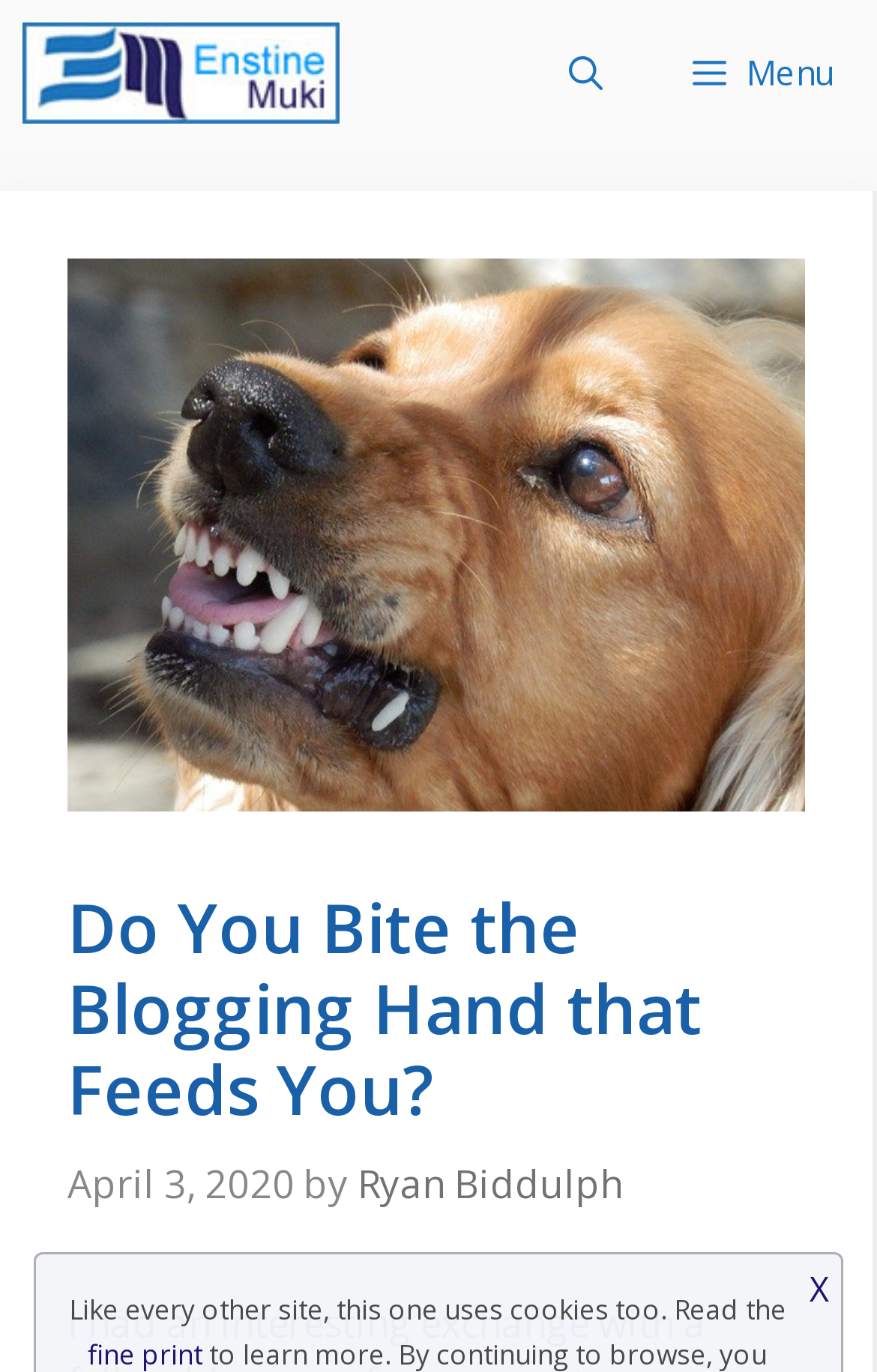Given the content of the image, can you provide a detailed answer to the question?
How many links are there in the content section?

I found the number of links in the content section by looking at the content section, which contains a heading, a time element, and two link elements. One link element contains the text 'Ryan Biddulph' and the other link element contains the text 'Open Search Bar'.